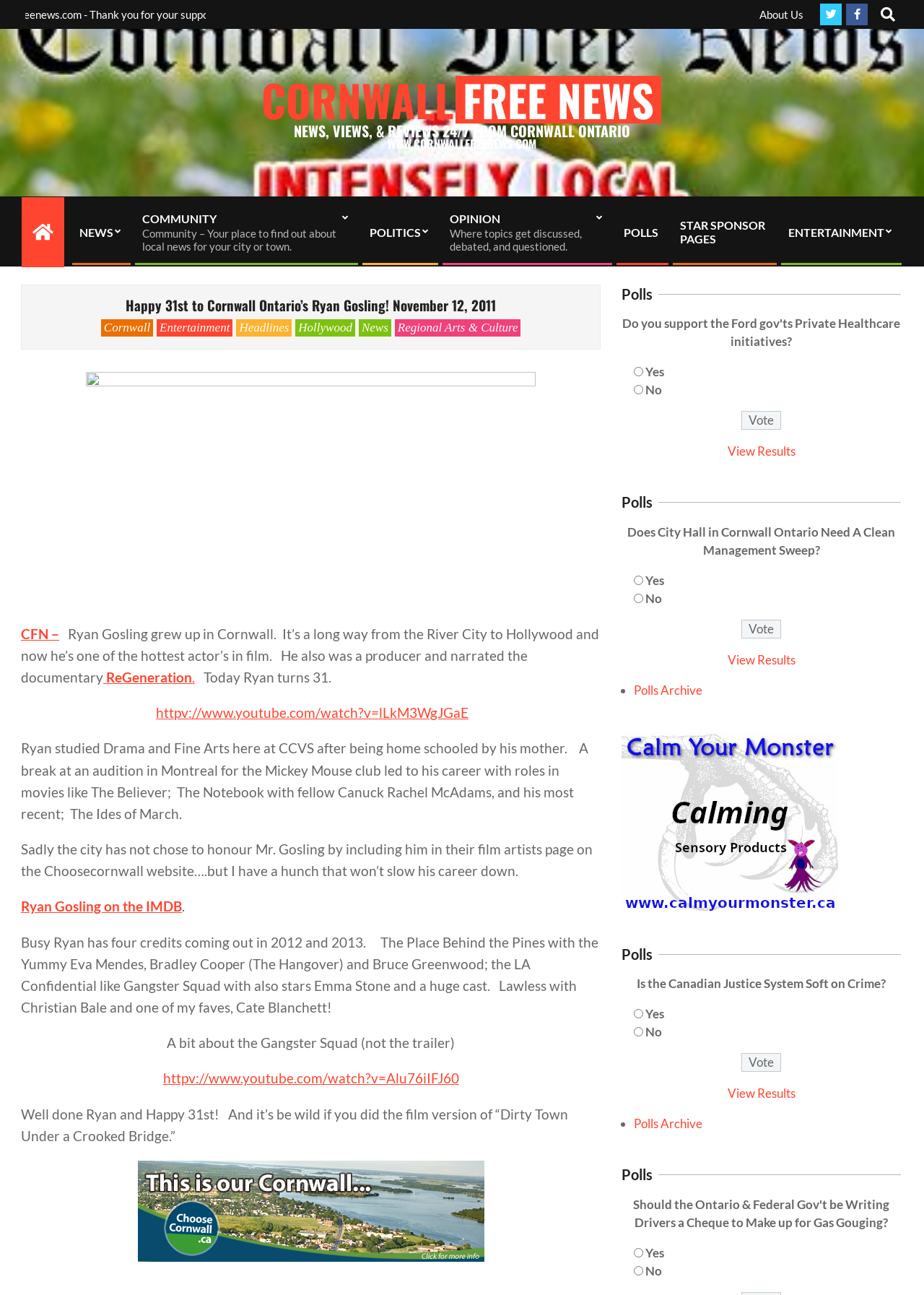Please find the bounding box for the UI element described by: "alt="Calm Your Monster"".

[0.673, 0.566, 0.907, 0.578]